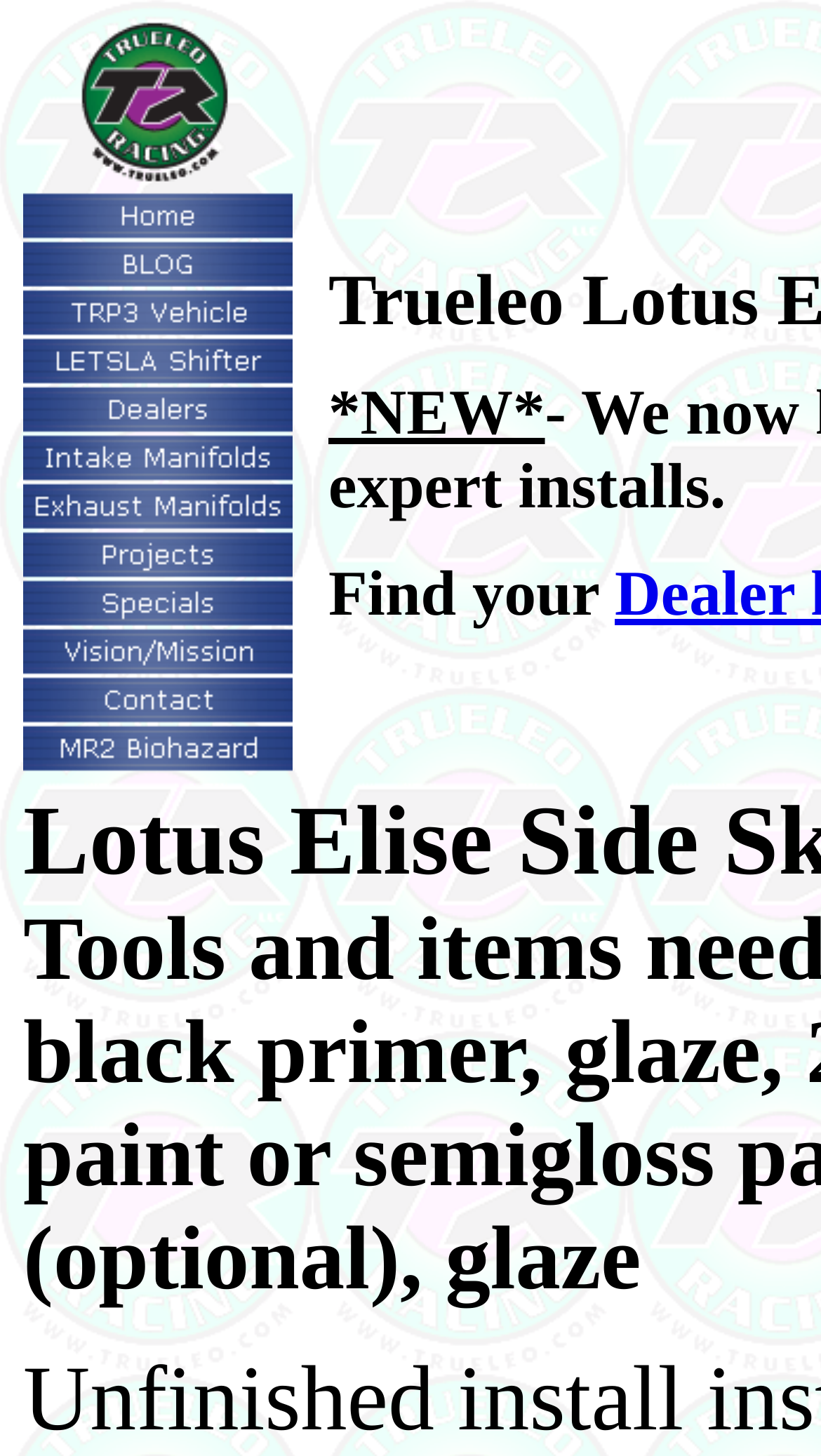Respond concisely with one word or phrase to the following query:
What is the last menu item?

MR2 Biohazard